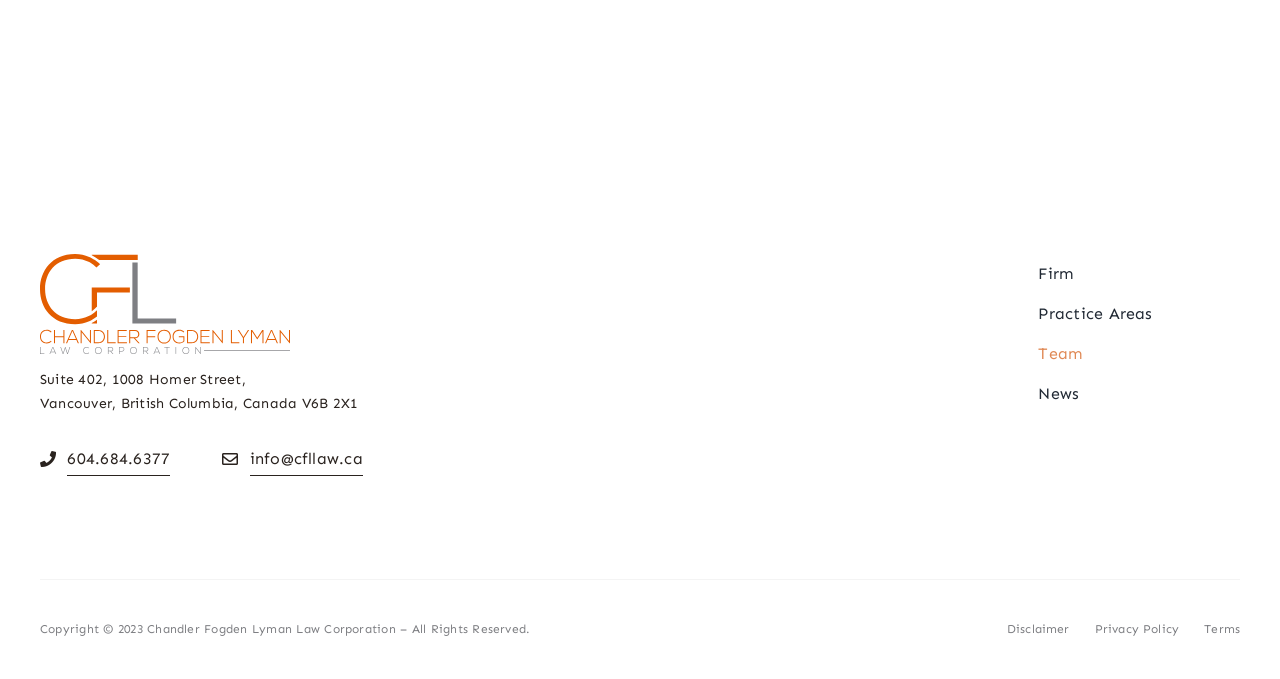How many main navigation links are there?
From the details in the image, provide a complete and detailed answer to the question.

I counted the main navigation links by looking at the navigation section of the webpage, which is located at the top right corner. There are four links: 'Firm', 'Practice Areas', 'Team', and 'News'.